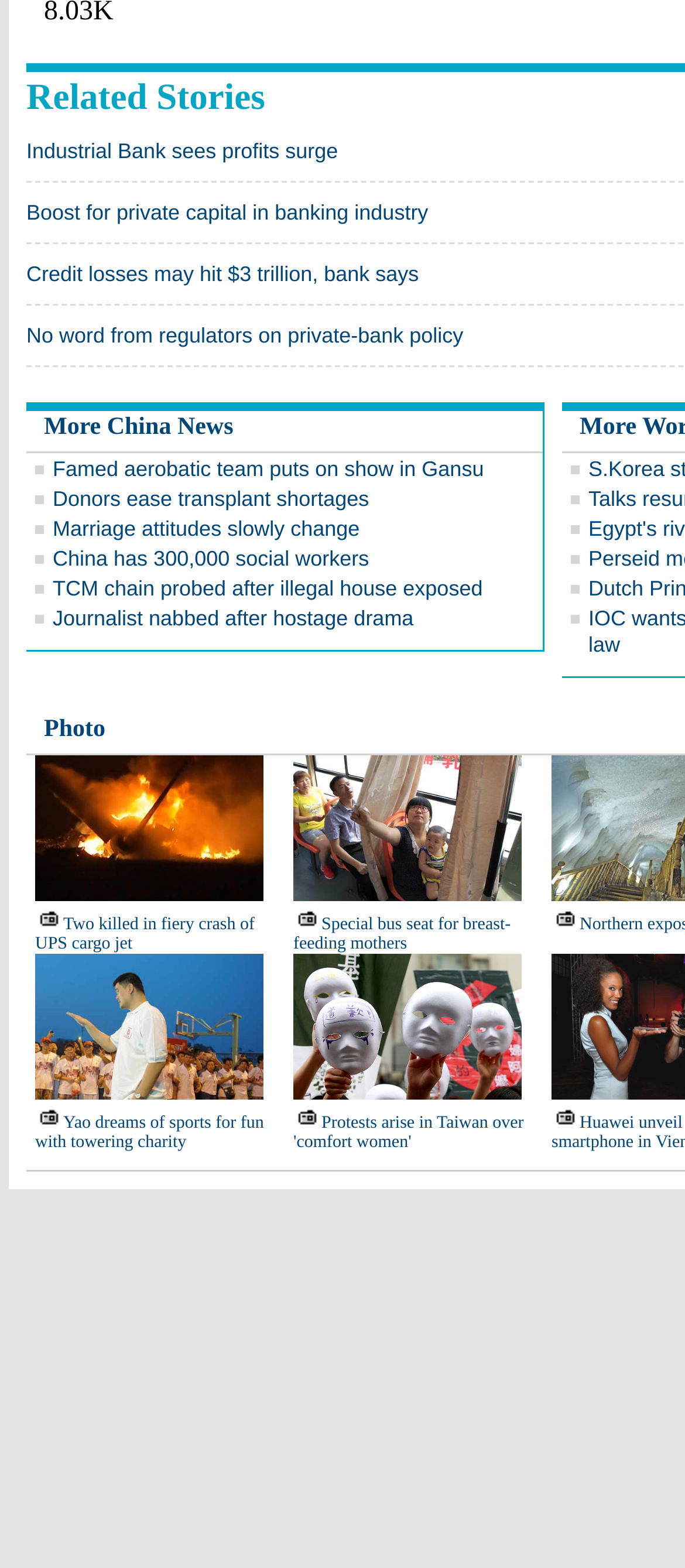Determine the bounding box coordinates of the element's region needed to click to follow the instruction: "Read about protests in Taiwan". Provide these coordinates as four float numbers between 0 and 1, formatted as [left, top, right, bottom].

[0.428, 0.71, 0.765, 0.735]